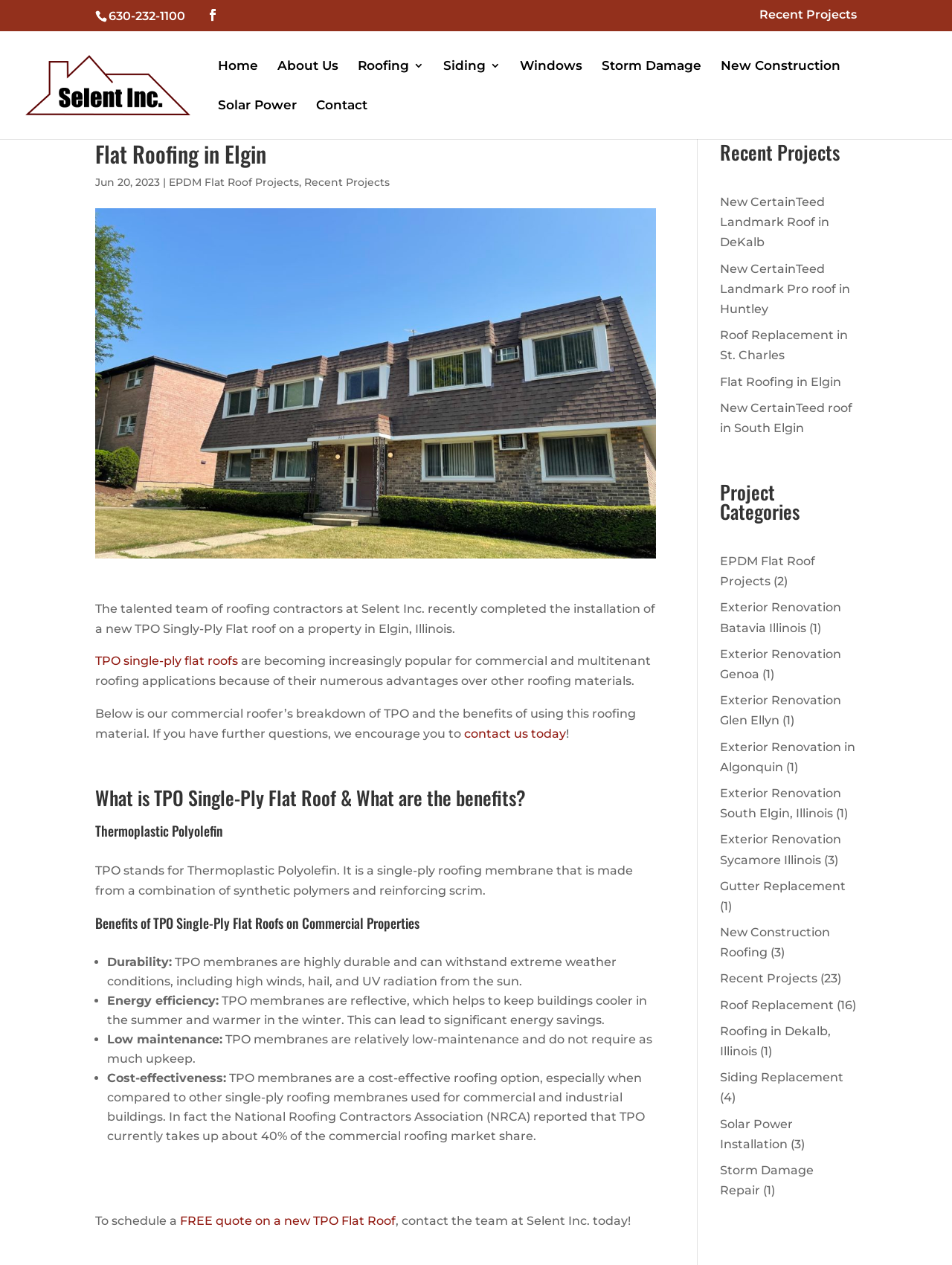Find the bounding box coordinates of the clickable element required to execute the following instruction: "Learn more about EPDM flat roof projects". Provide the coordinates as four float numbers between 0 and 1, i.e., [left, top, right, bottom].

[0.177, 0.139, 0.314, 0.149]